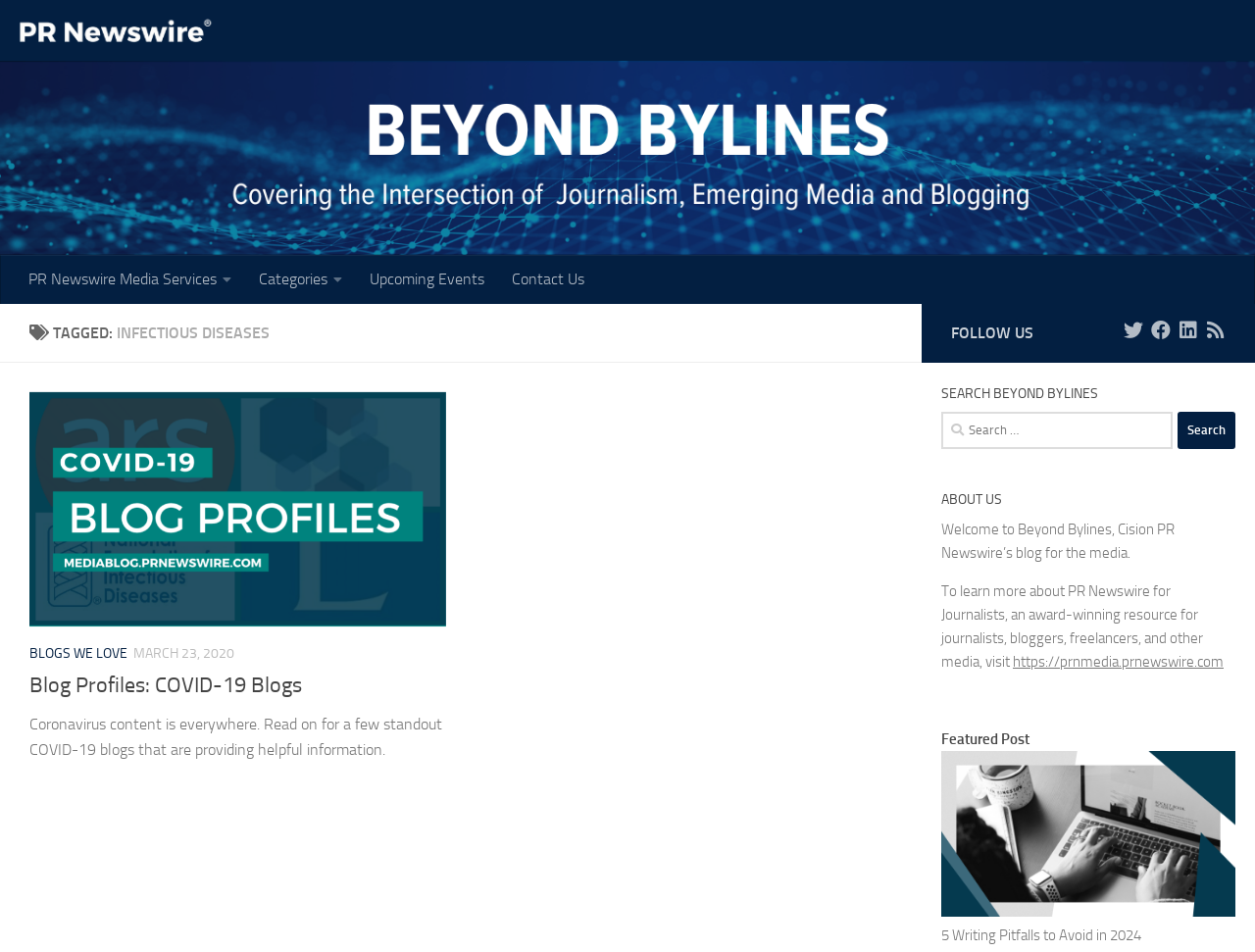Please determine the bounding box coordinates for the element that should be clicked to follow these instructions: "Visit the PR Newswire for Journalists website".

[0.807, 0.686, 0.975, 0.704]